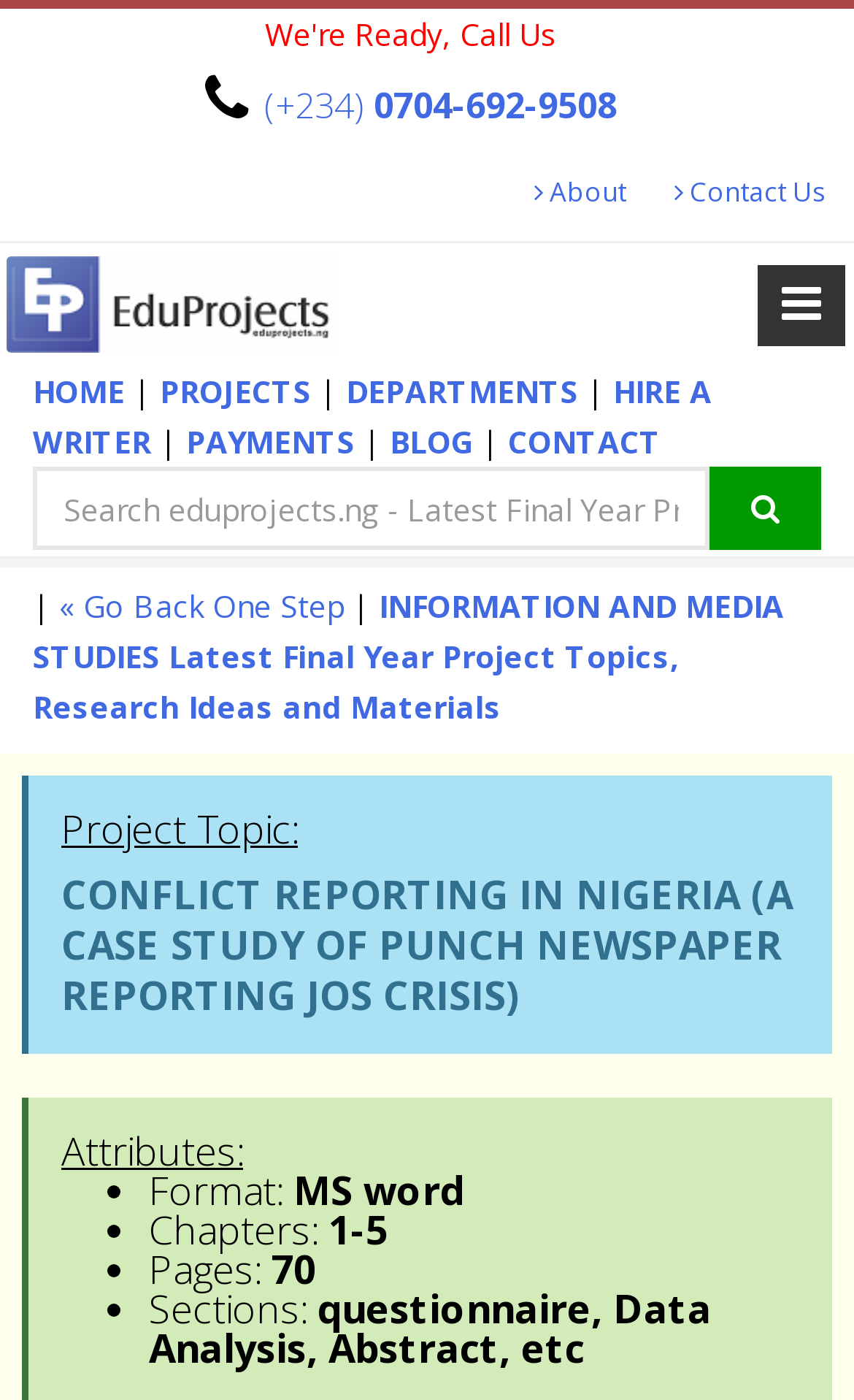Using the provided element description: "(+234) 0704-692-9508", identify the bounding box coordinates. The coordinates should be four floats between 0 and 1 in the order [left, top, right, bottom].

[0.309, 0.058, 0.722, 0.092]